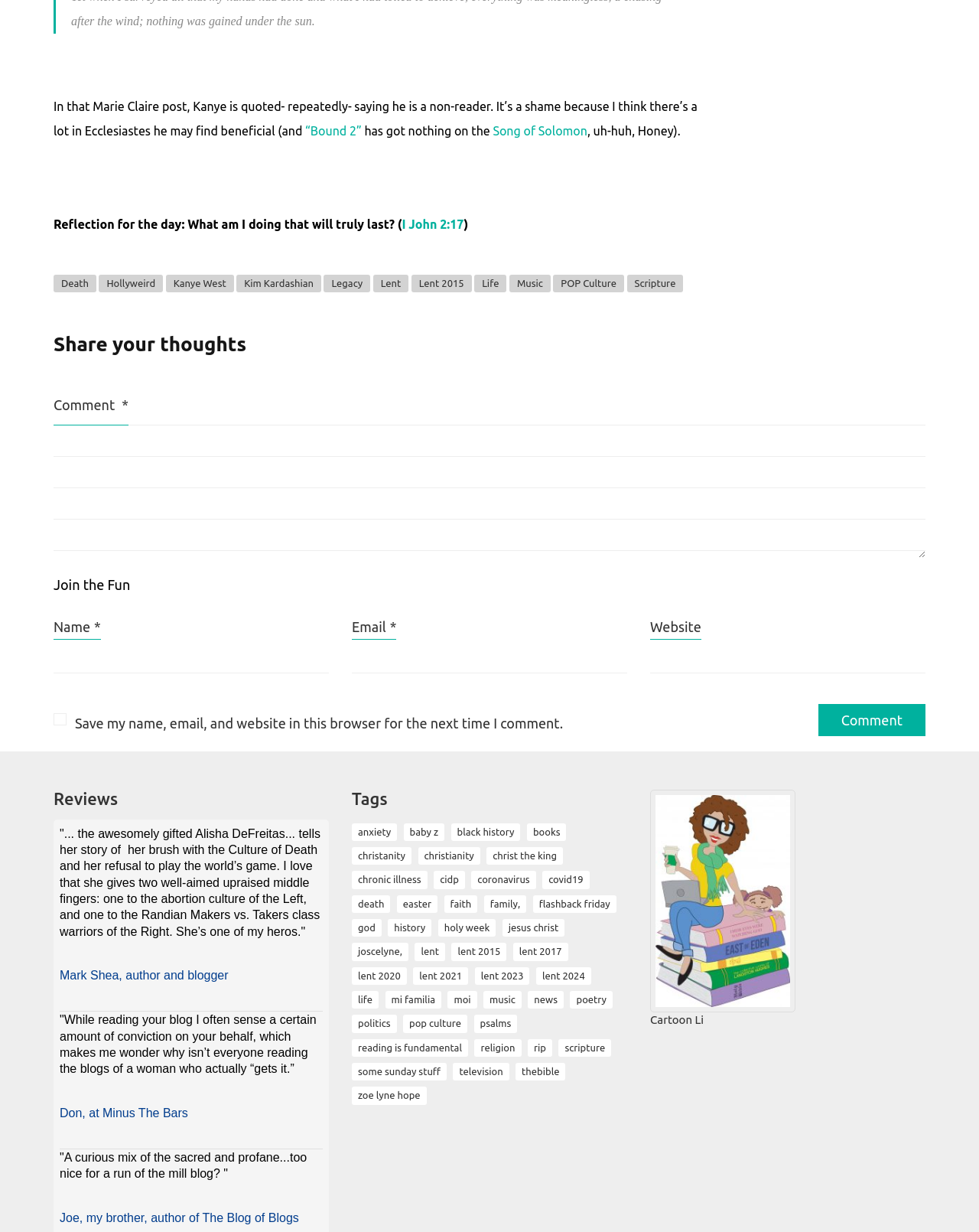What is the category of the link 'Anxiety (14 items)'?
Identify the answer in the screenshot and reply with a single word or phrase.

Tags